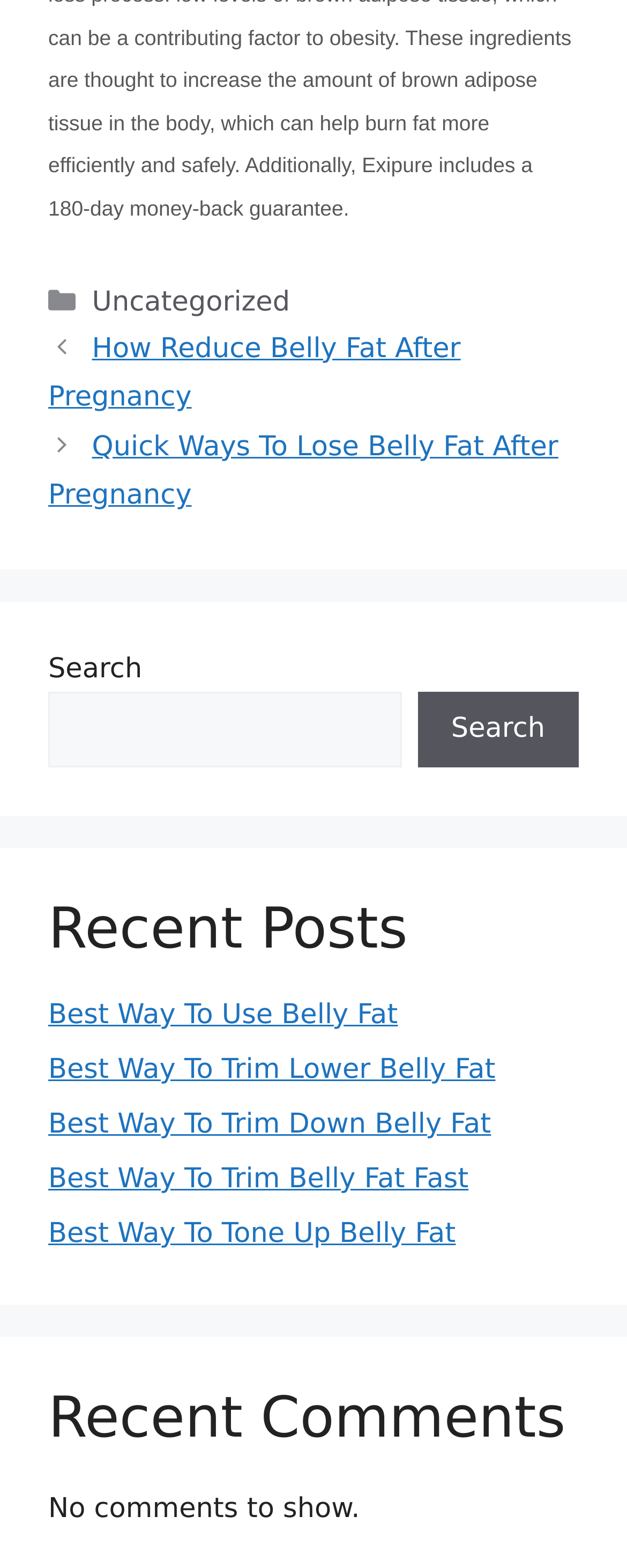Determine the bounding box for the UI element that matches this description: "parent_node: Search name="s"".

[0.077, 0.441, 0.64, 0.489]